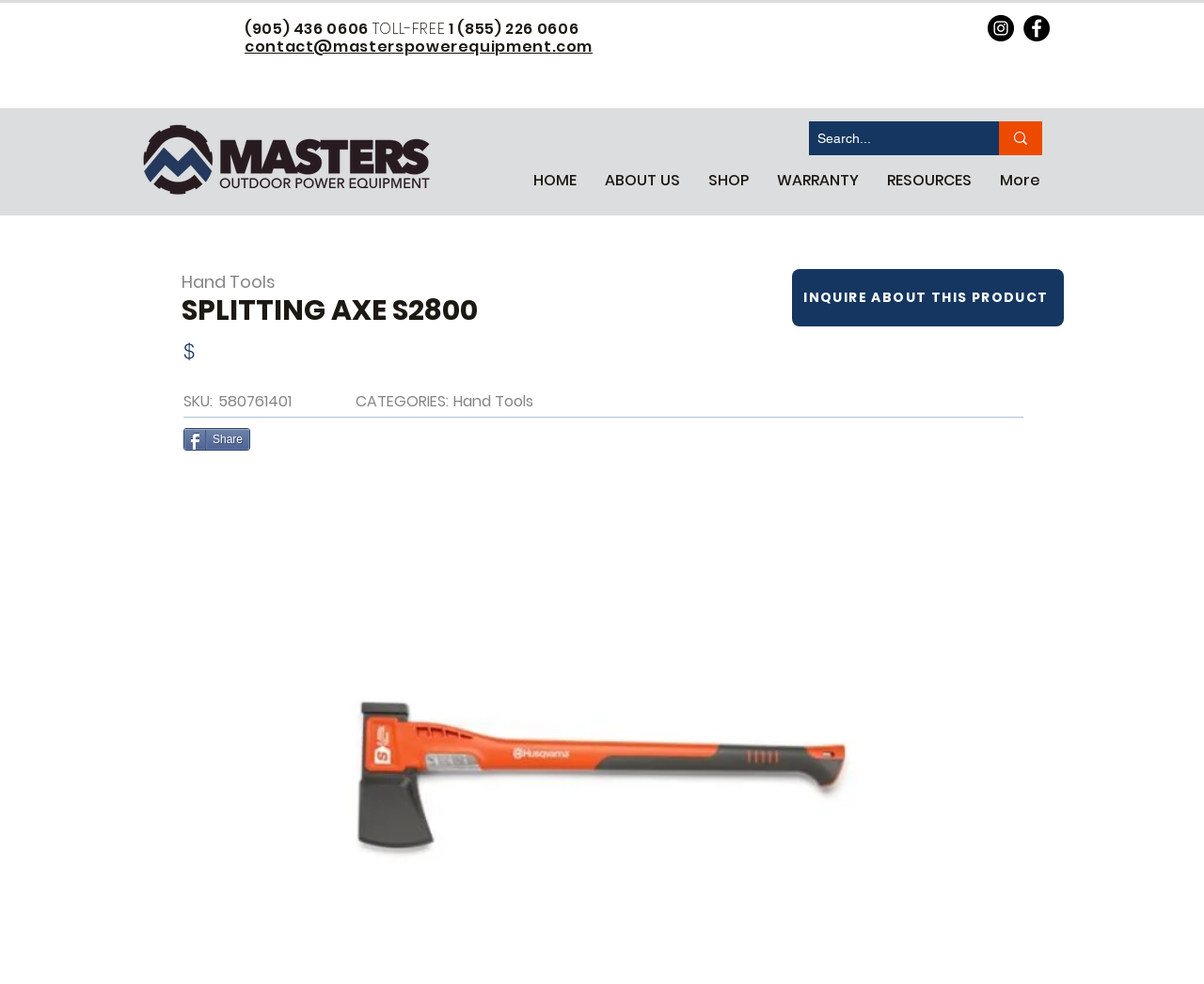What is the social media platform with the URL 'https://www.instagram.com/masterspowerequipment/'?
Please provide a comprehensive answer to the question based on the webpage screenshot.

I looked for a section with social media links, and found a link element with the URL 'https://www.instagram.com/masterspowerequipment/'. This is likely the Instagram social media platform.